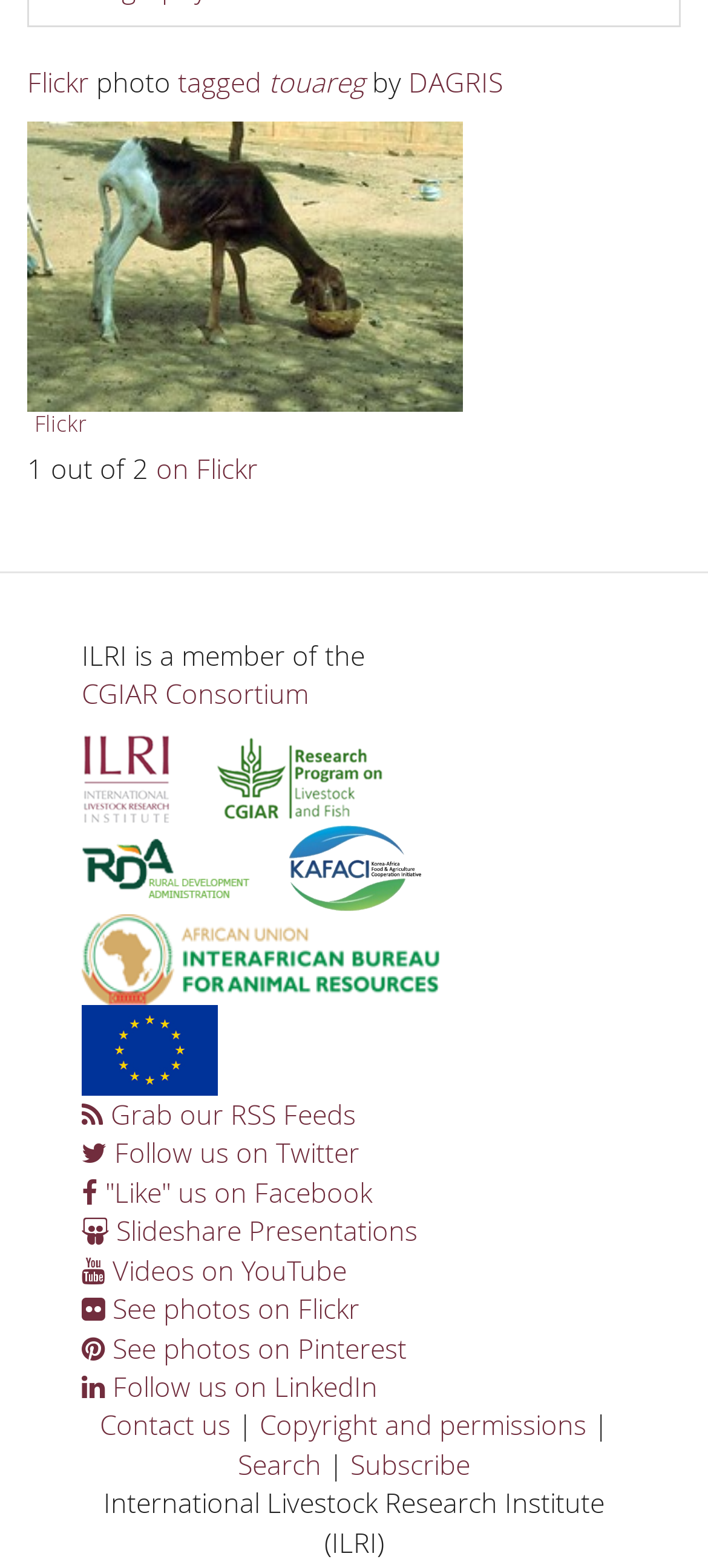Please determine the bounding box coordinates of the clickable area required to carry out the following instruction: "Visit ILRI homepage". The coordinates must be four float numbers between 0 and 1, represented as [left, top, right, bottom].

[0.115, 0.467, 0.24, 0.525]